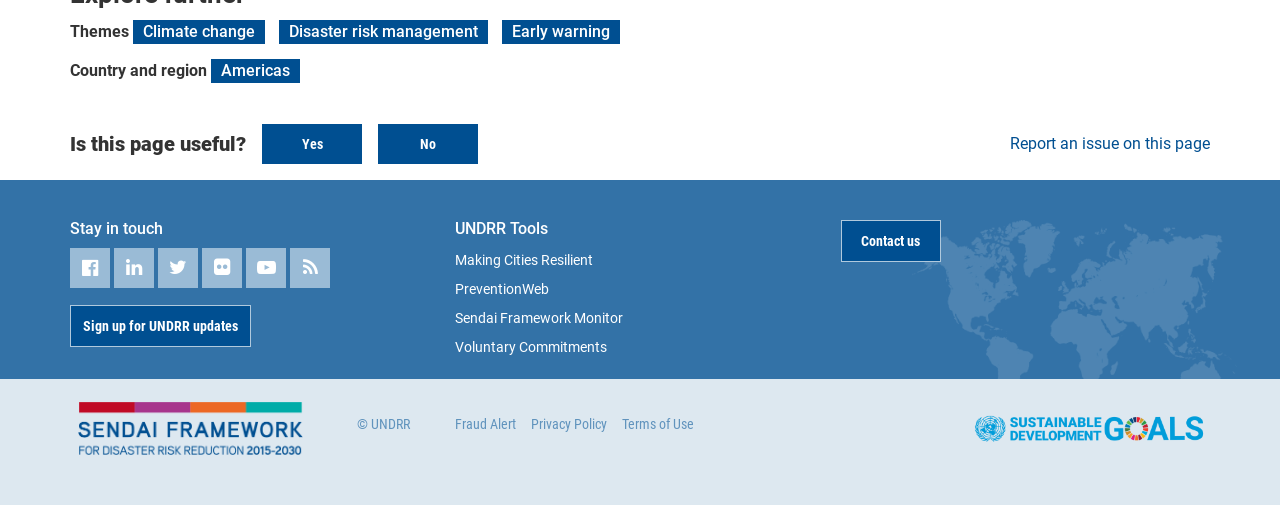Respond to the question below with a single word or phrase:
What is the logo located at the bottom right?

Sustainable Development Goals Logo